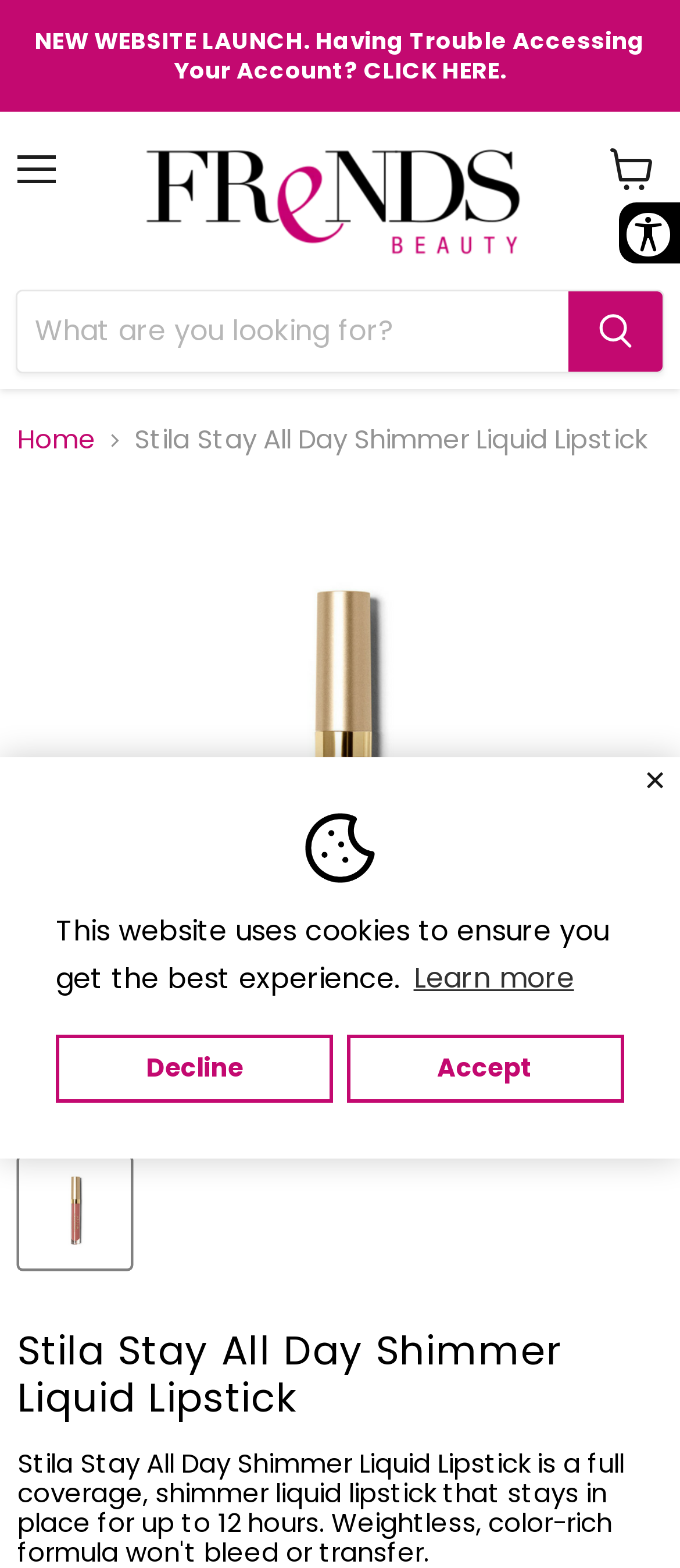Is there a way to zoom in on the product image?
Using the picture, provide a one-word or short phrase answer.

Yes